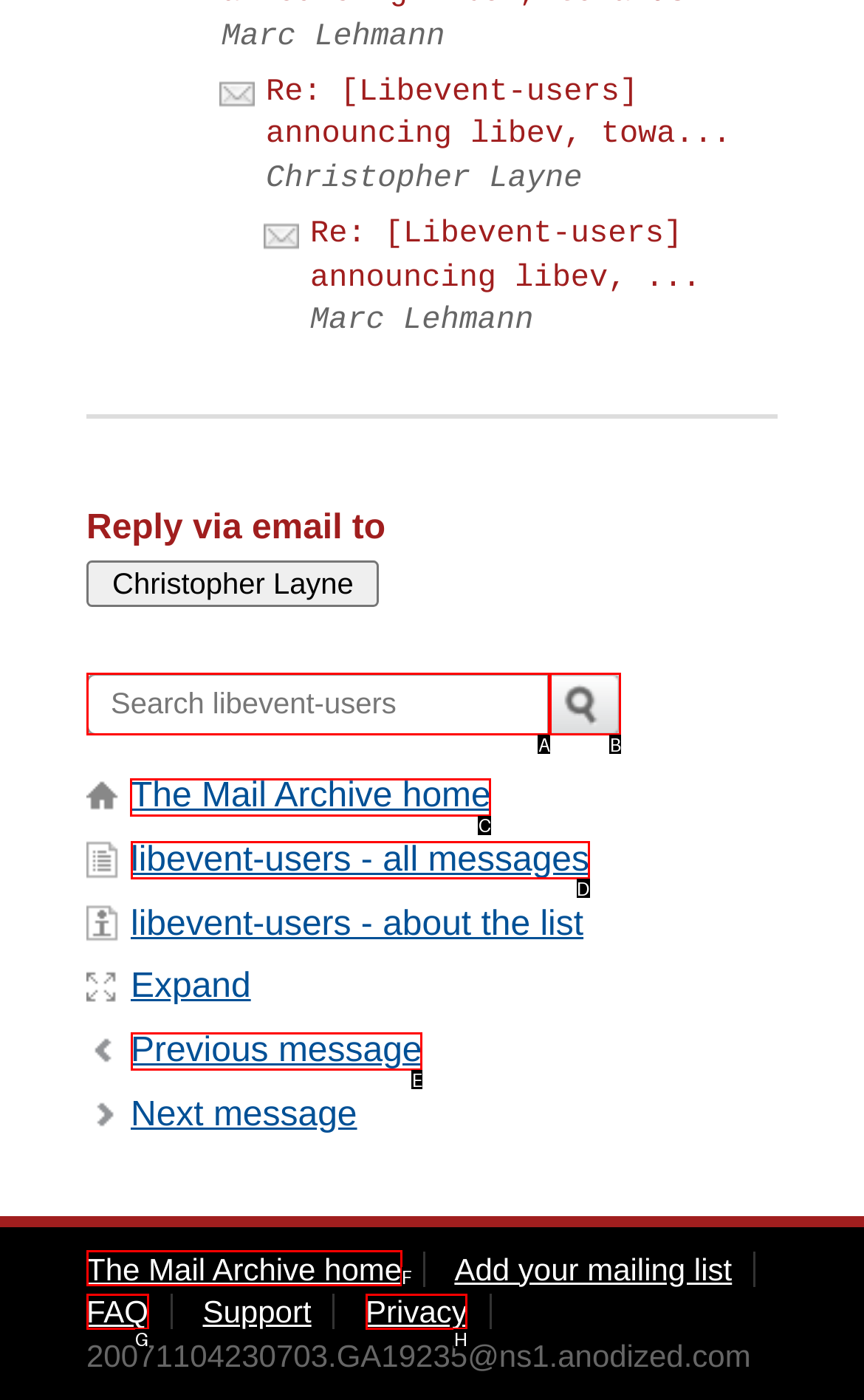Select the letter of the UI element you need to click on to fulfill this task: Go to The Mail Archive home. Write down the letter only.

C